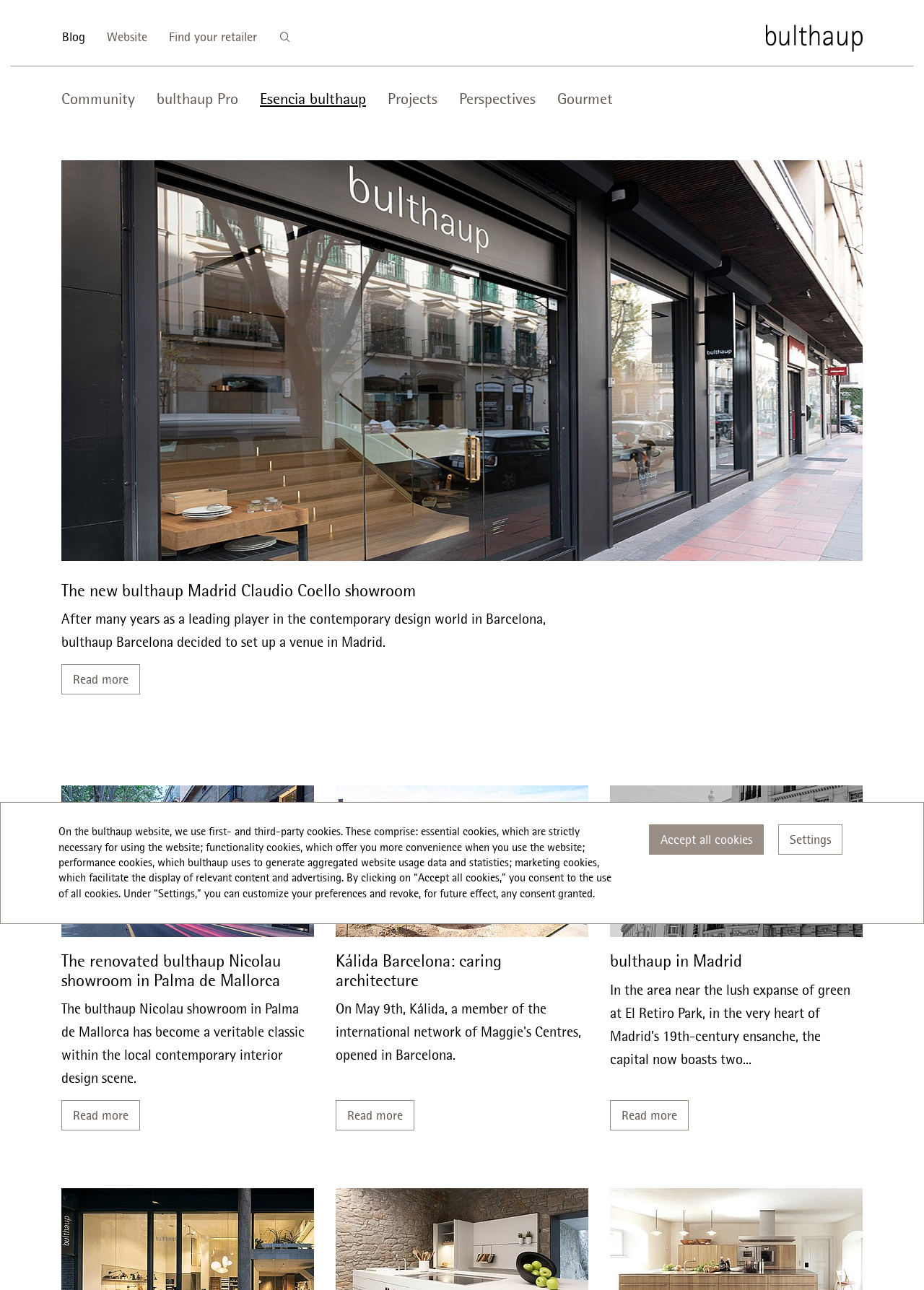Create an elaborate caption that covers all aspects of the webpage.

The webpage is about bulthaup, a company that specializes in interior design and architecture. At the top left corner, there are four links: "Blog", "Website", "Find your retailer", and a search bar. To the right of these links, there is a logo of bulthaup with an image.

Below the top links, there is a horizontal menu with seven links: "Blog", "Community", "bulthaup Pro", "Esencia bulthaup", "Projects", "Perspectives", and "Gourmet". 

Under the horizontal menu, there is a list of articles or projects, each with an image, a heading, and a short description. The first article is about the new bulthaup Madrid Claudio Coello showroom, followed by articles about the bulthaup Nicolau showroom in Palma de Mallorca, Kálida Barcelona, and bulthaup in Madrid. Each article has a "Read more" link.

At the bottom of the page, there is a notice about the use of cookies on the website, explaining the different types of cookies used and providing options to customize preferences.

Overall, the webpage appears to be a showcase of bulthaup's projects and designs, with a focus on interior design and architecture.